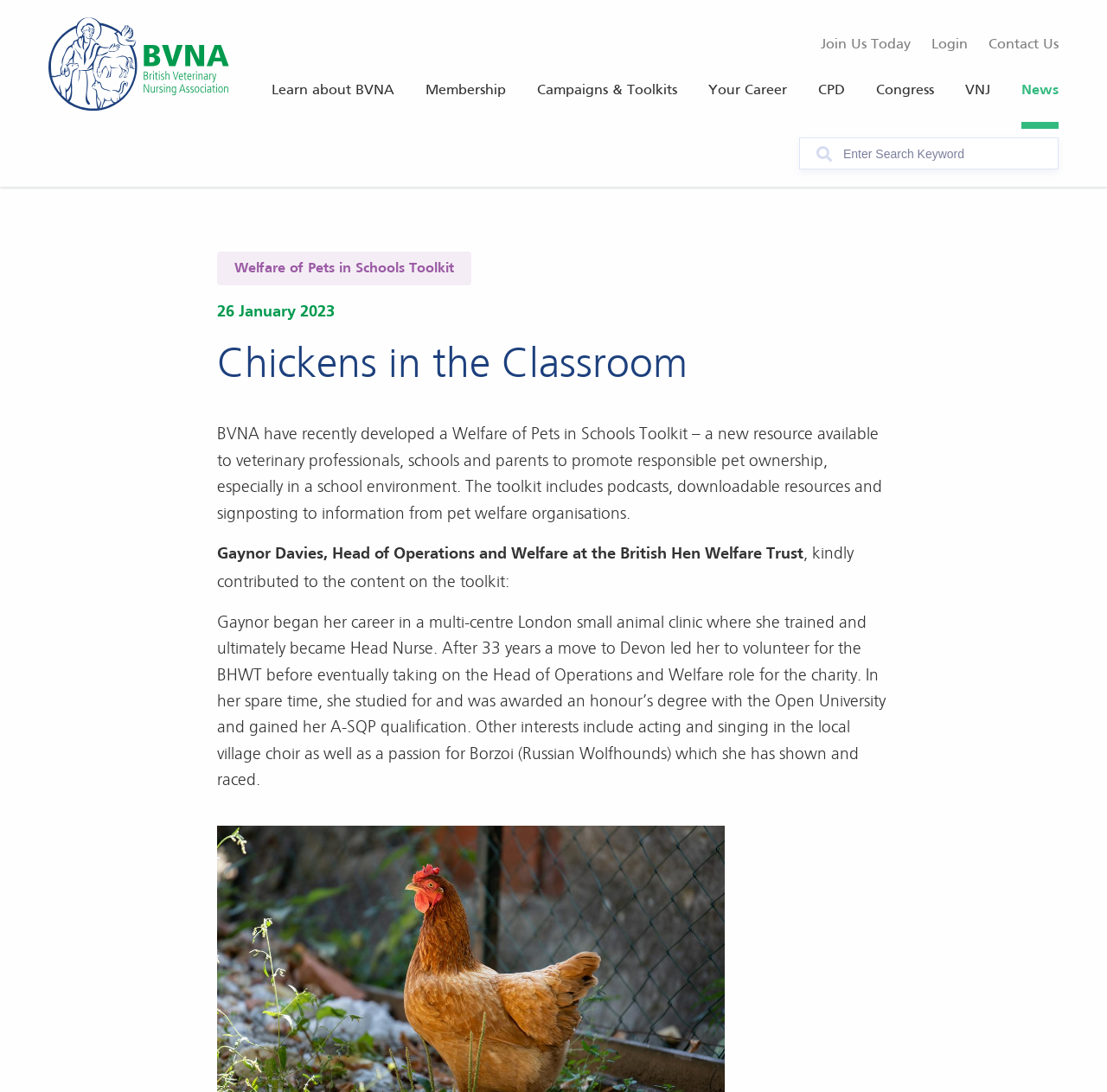Given the element description: "name="eael_advanced_search" placeholder="Enter Search Keyword"", predict the bounding box coordinates of the UI element it refers to, using four float numbers between 0 and 1, i.e., [left, top, right, bottom].

[0.722, 0.126, 0.956, 0.155]